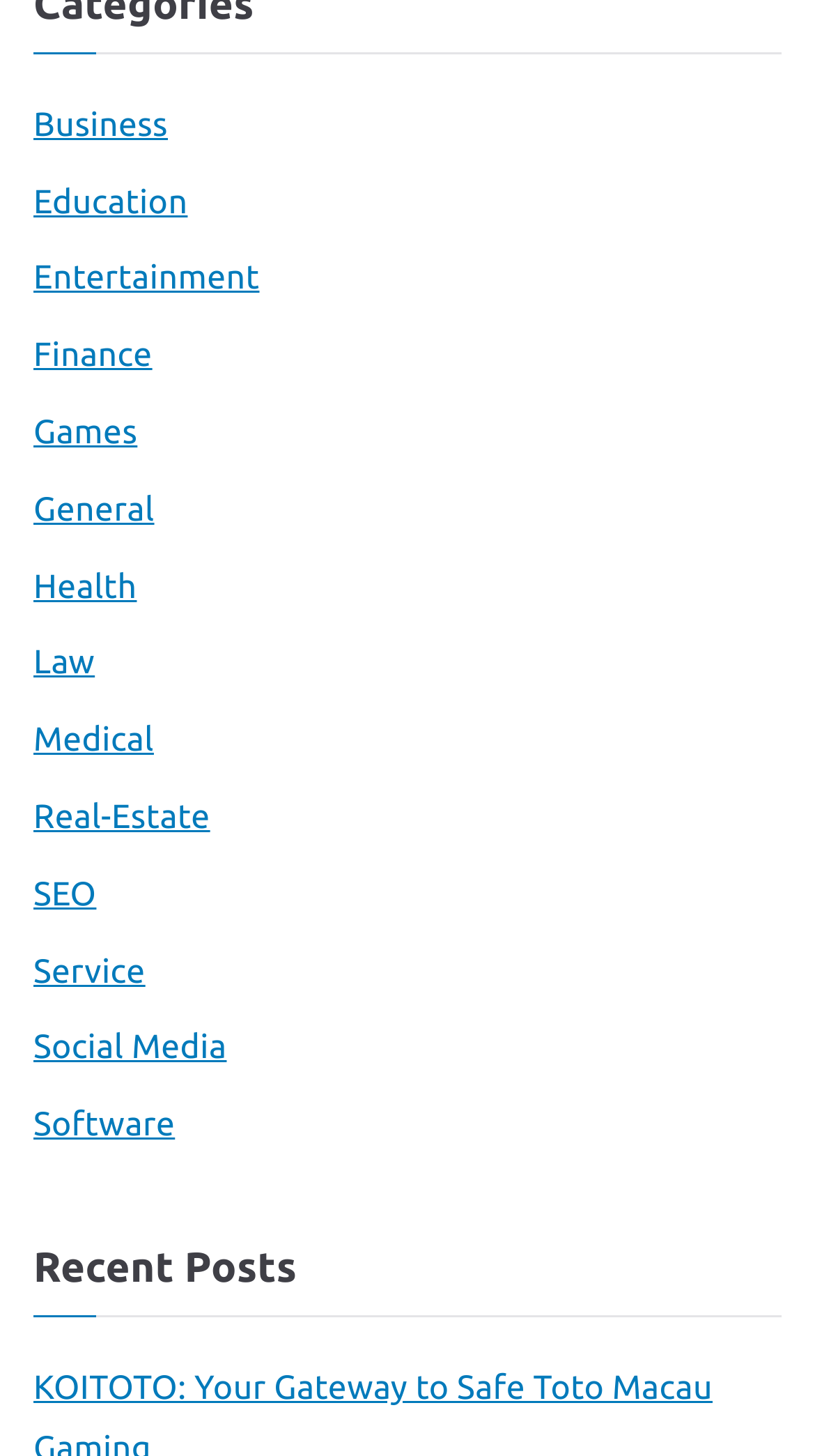Please identify the bounding box coordinates of the clickable element to fulfill the following instruction: "Go to Health". The coordinates should be four float numbers between 0 and 1, i.e., [left, top, right, bottom].

[0.041, 0.383, 0.168, 0.424]